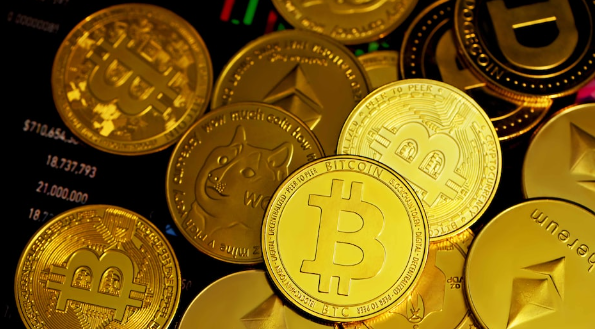Answer the following inquiry with a single word or phrase:
What is the theme of the dog-themed coin?

Meme culture